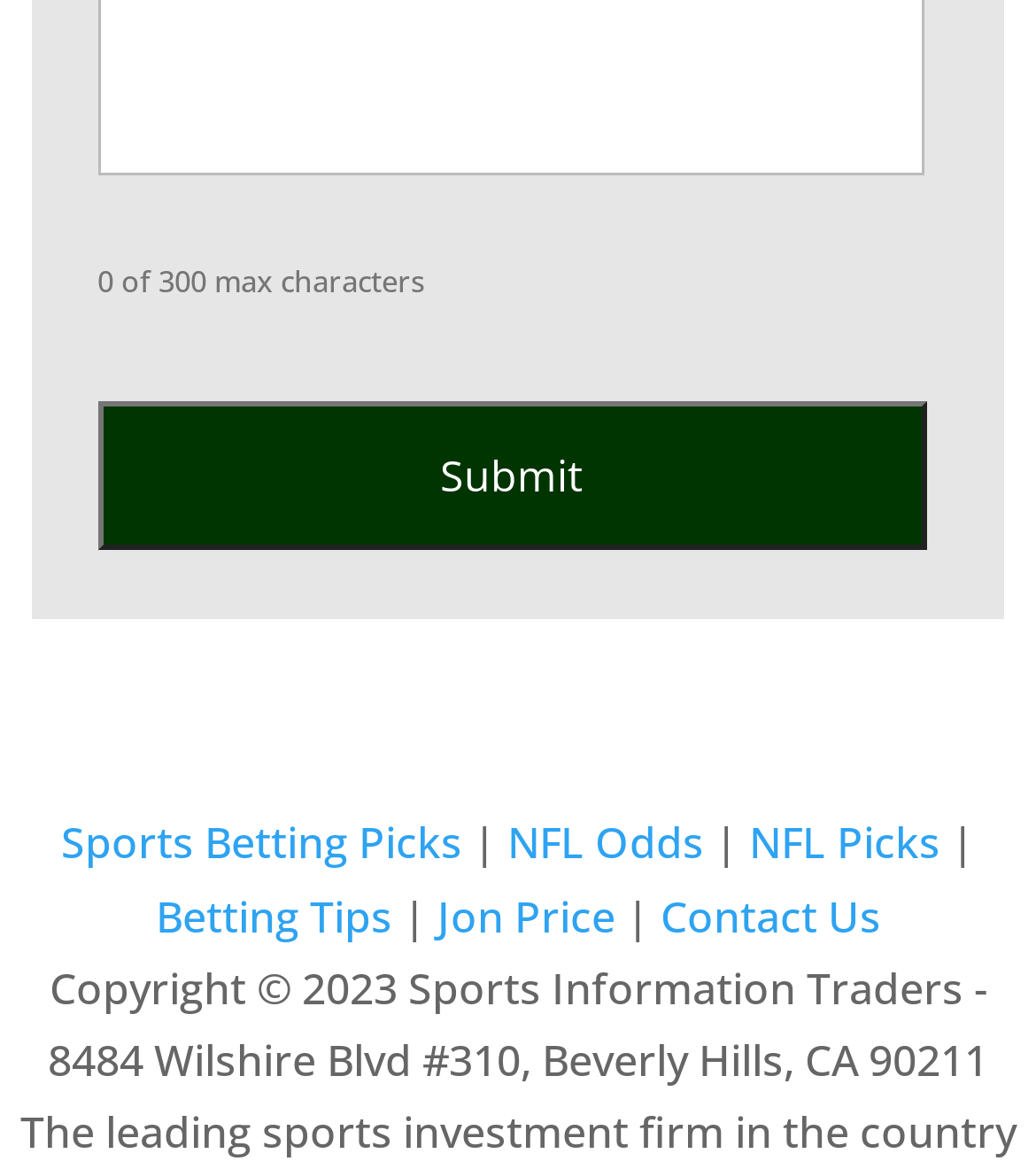Locate the bounding box of the user interface element based on this description: "Contact Us".

[0.637, 0.758, 0.85, 0.808]